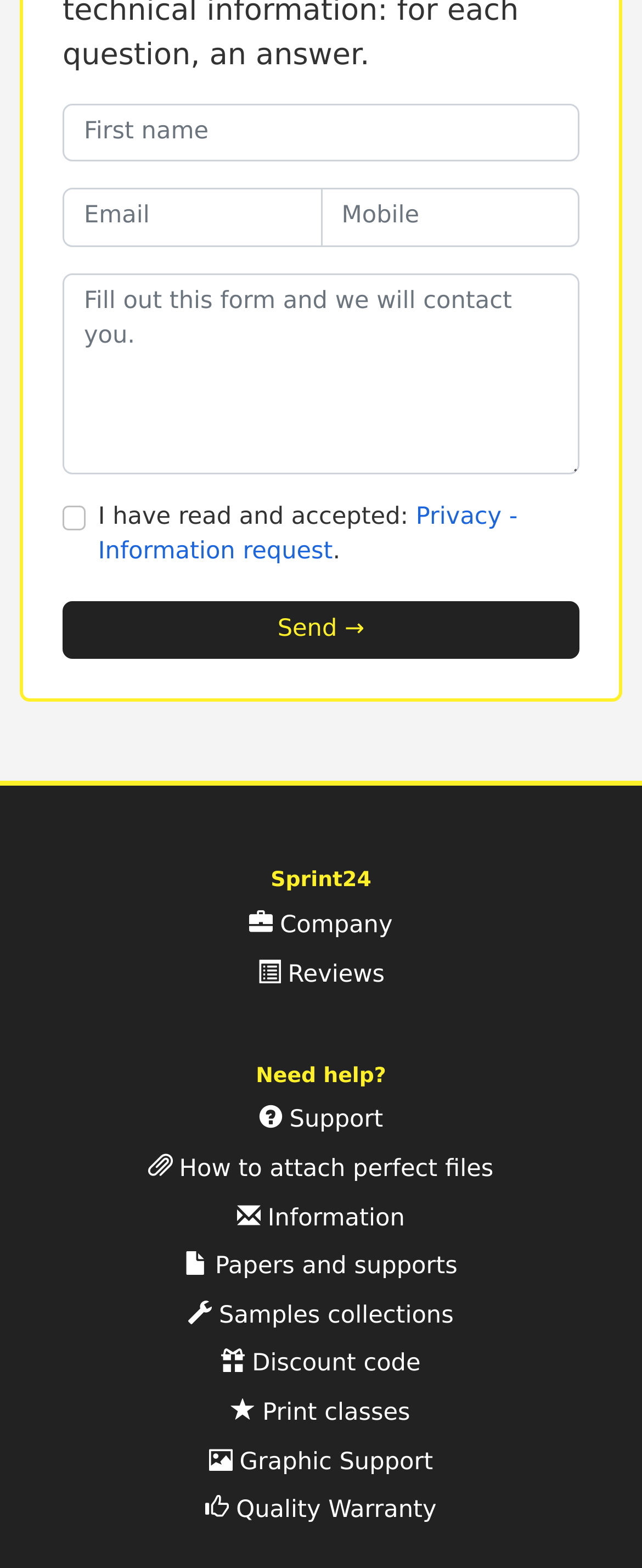Kindly provide the bounding box coordinates of the section you need to click on to fulfill the given instruction: "Click the 'Support' link".

[0.403, 0.706, 0.597, 0.723]